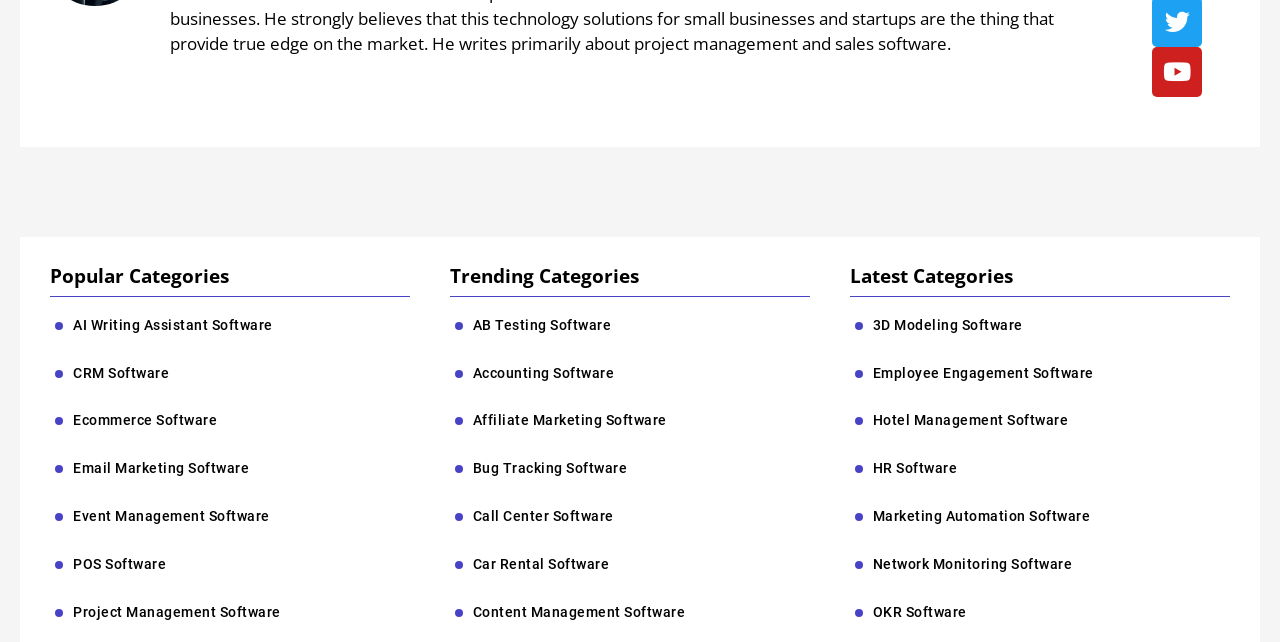What is the first popular category?
Look at the image and respond with a one-word or short-phrase answer.

AI Writing Assistant Software